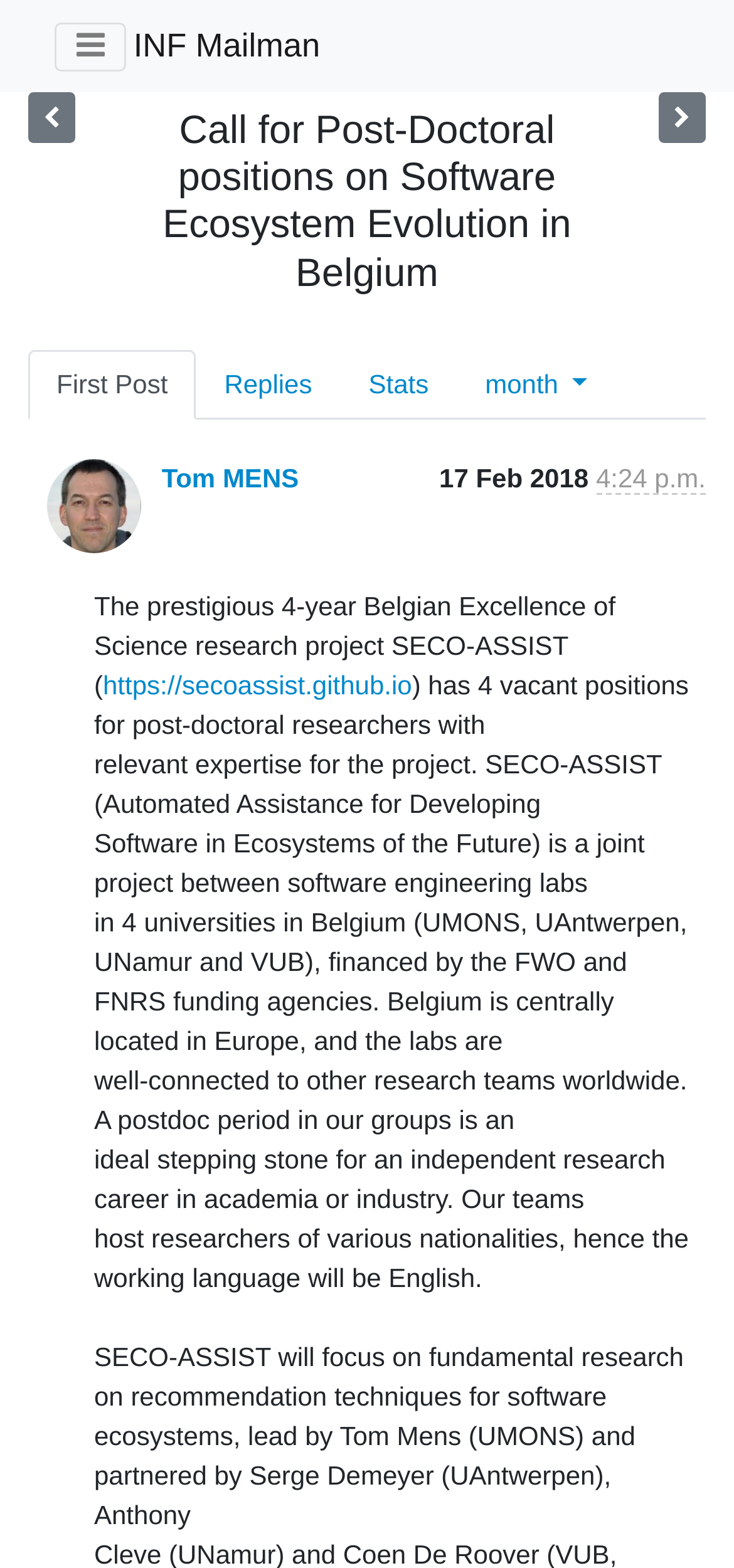Identify the bounding box coordinates for the element that needs to be clicked to fulfill this instruction: "Check the project website". Provide the coordinates in the format of four float numbers between 0 and 1: [left, top, right, bottom].

[0.14, 0.427, 0.561, 0.446]